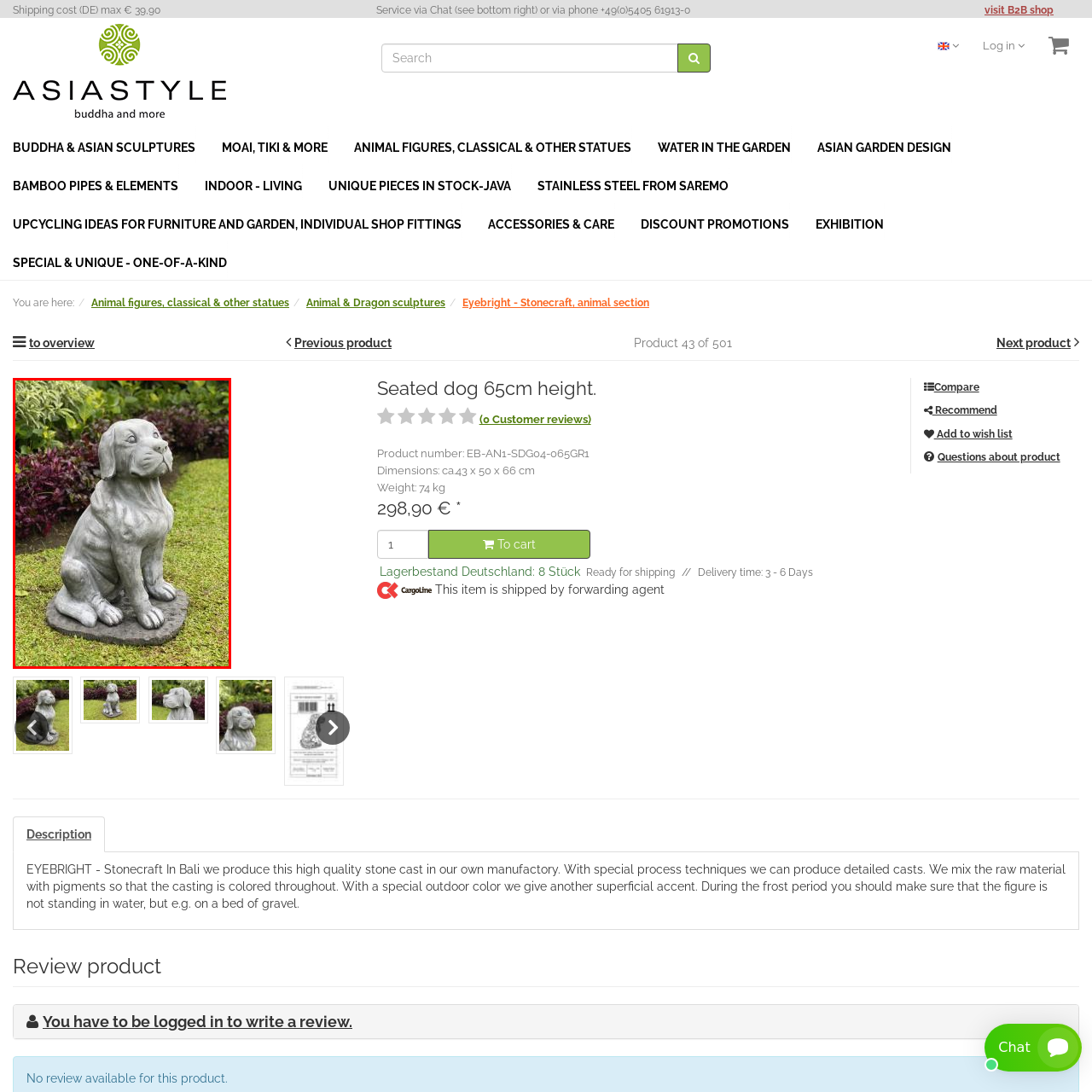What surrounds the sculpture?
Please examine the image highlighted within the red bounding box and respond to the question using a single word or phrase based on the image.

Lush green lawn and vibrant foliage